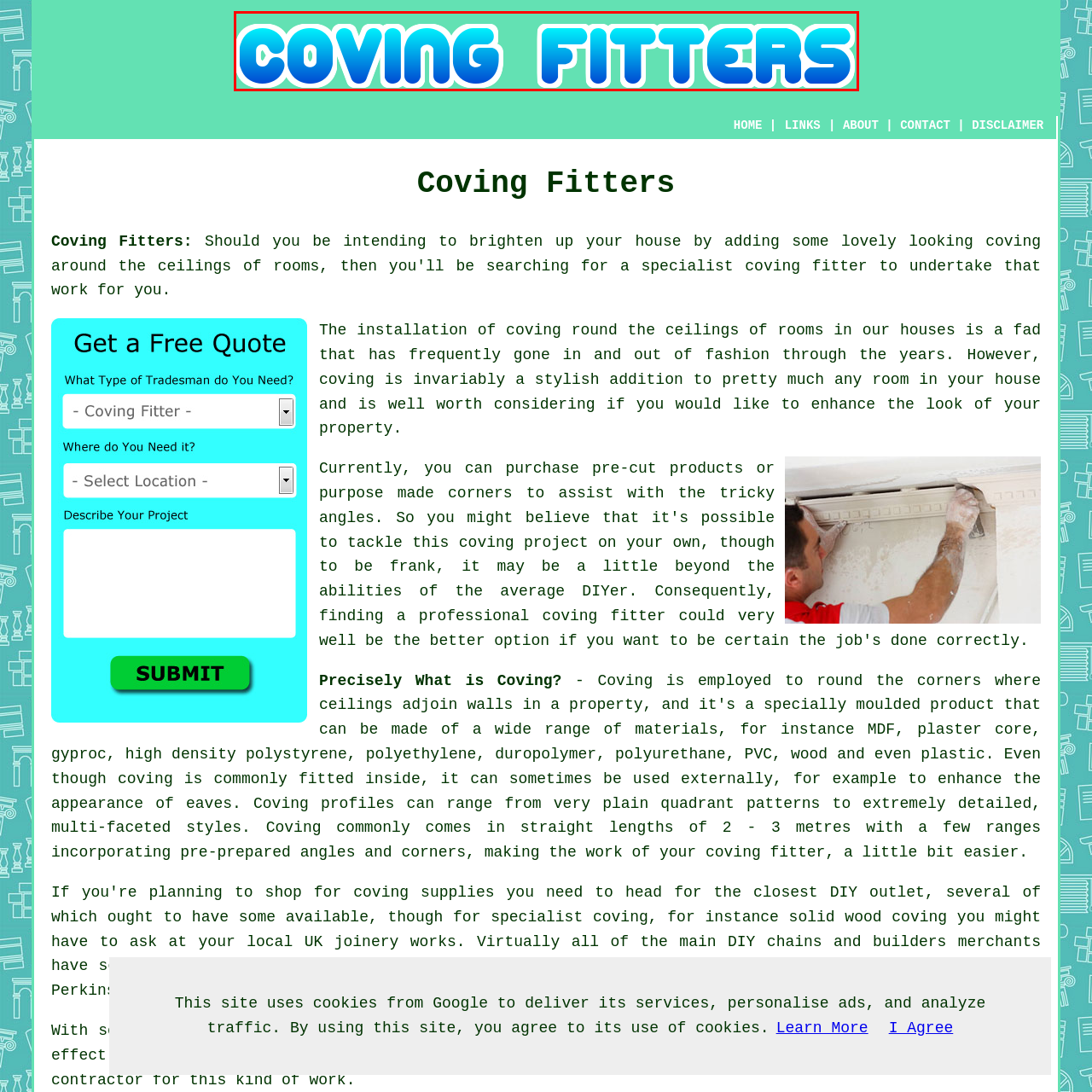Direct your gaze to the image circumscribed by the red boundary and deliver a thorough answer to the following question, drawing from the image's details: 
What is the font style of the text?

The caption states that the text 'COVING FITTERS' is styled in a 'playful, gradient blue font', which implies a modern and creative typography that conveys a sense of professionalism.